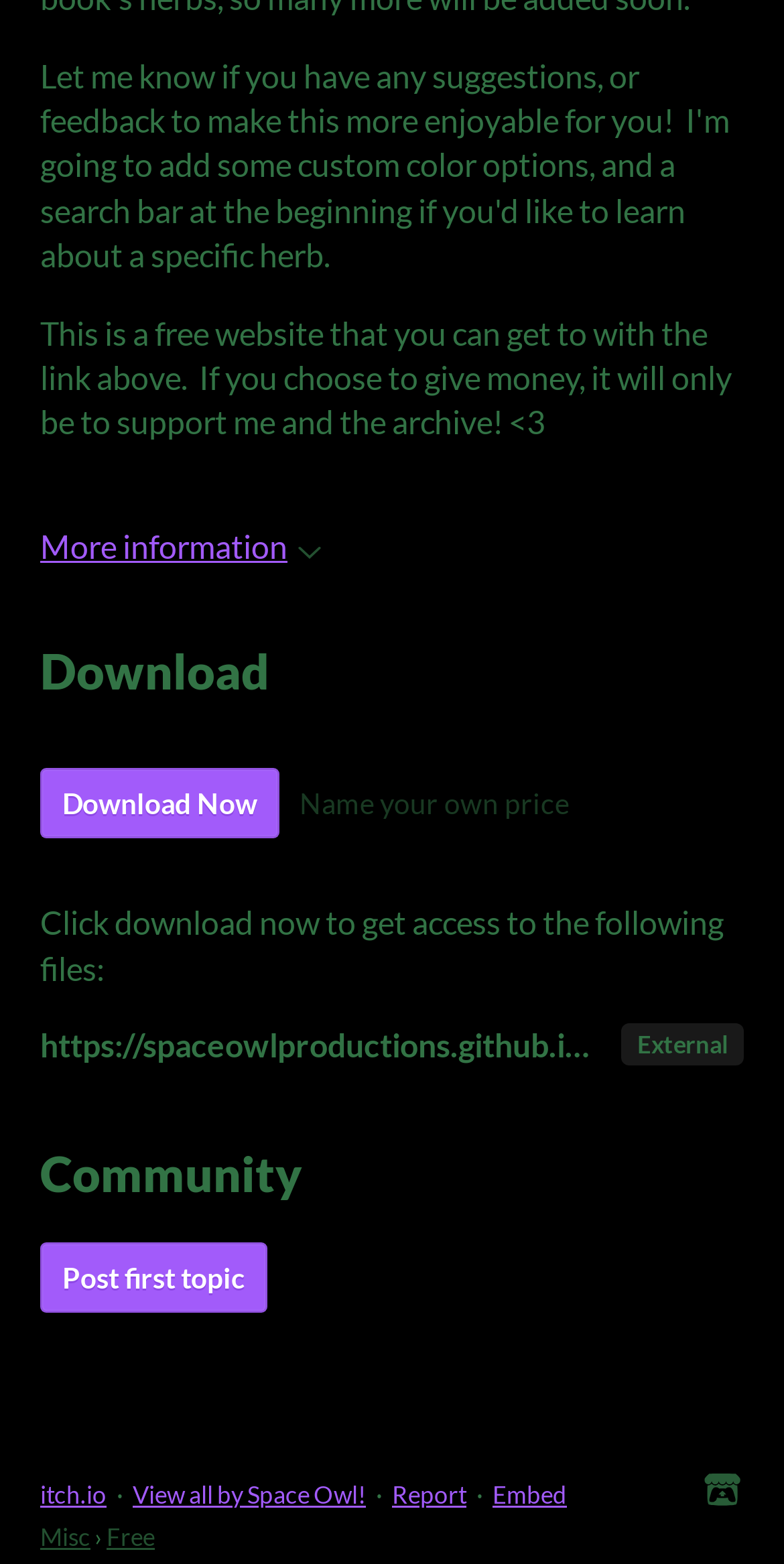What is the name of the platform that hosts this website?
Using the screenshot, give a one-word or short phrase answer.

itch.io